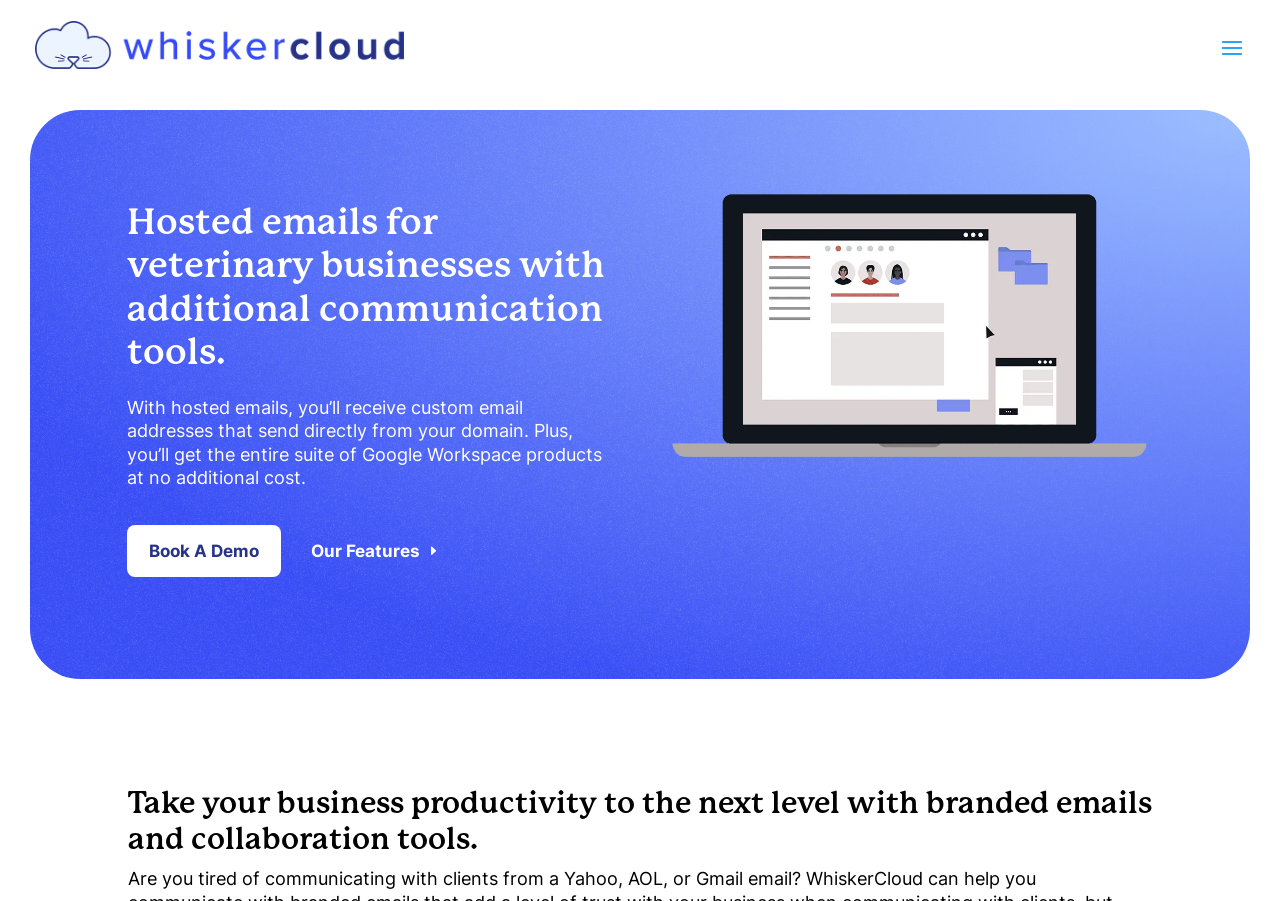What is the company name on the top left?
Using the image as a reference, answer the question with a short word or phrase.

WhiskerCloud